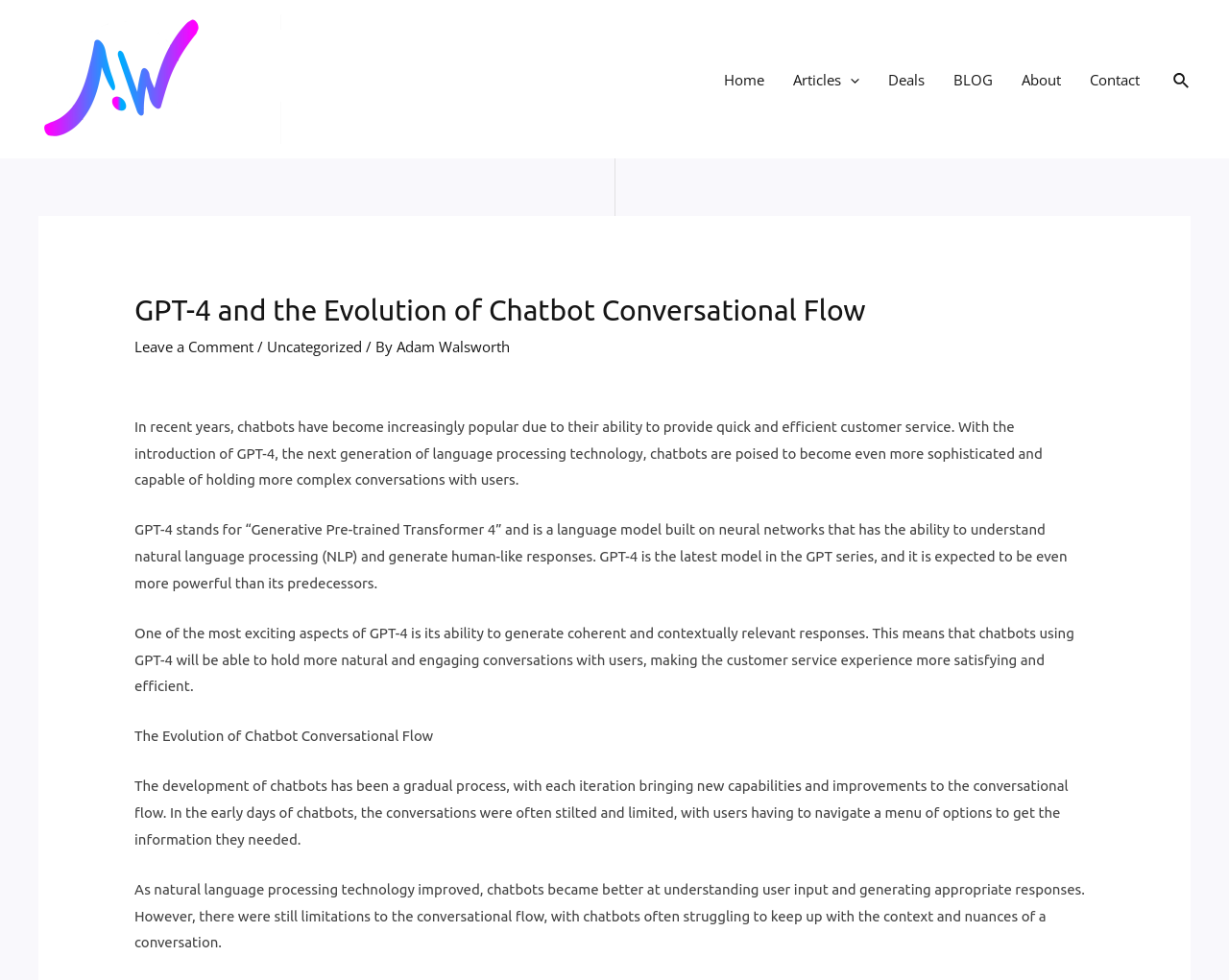What is the main benefit of GPT-4 in chatbots?
Could you answer the question with a detailed and thorough explanation?

According to the webpage, one of the most exciting aspects of GPT-4 is its ability to generate coherent and contextually relevant responses, which means that chatbots using GPT-4 will be able to hold more natural and engaging conversations with users.